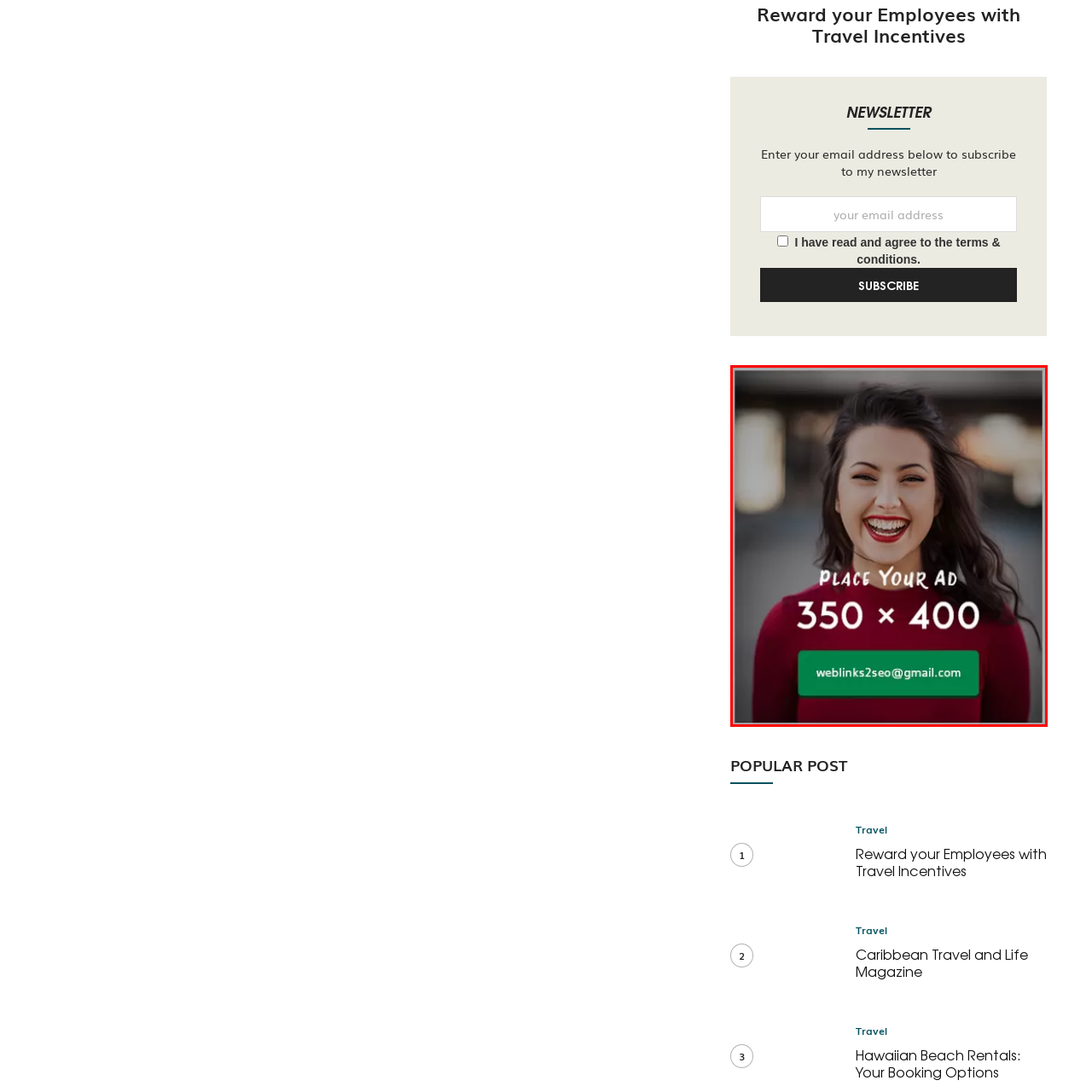View the image inside the red-bordered box and answer the given question using a single word or phrase:
What is the size of the ad?

350 x 400